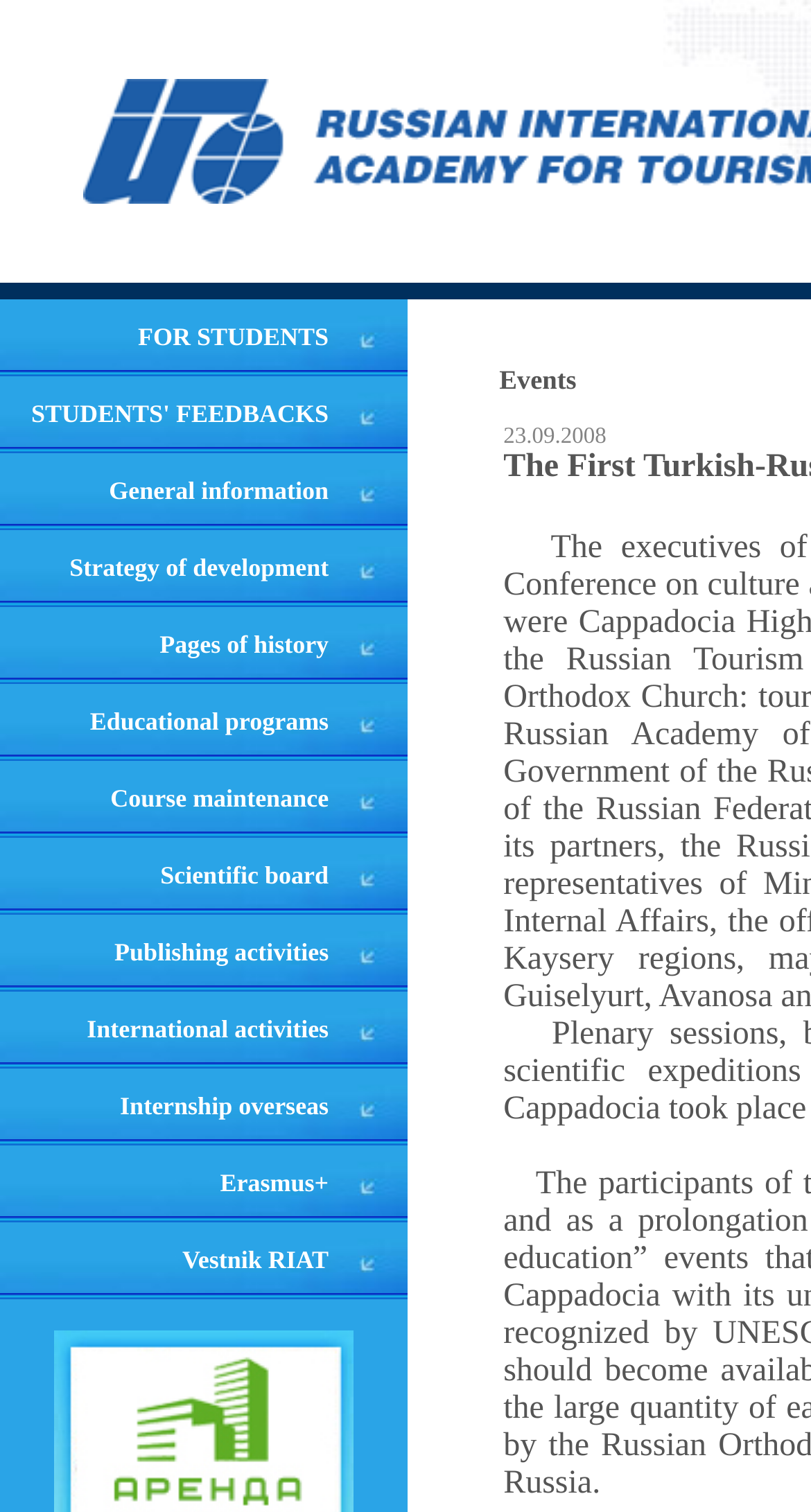What is the first link on the webpage?
Based on the visual content, answer with a single word or a brief phrase.

FOR STUDENTS